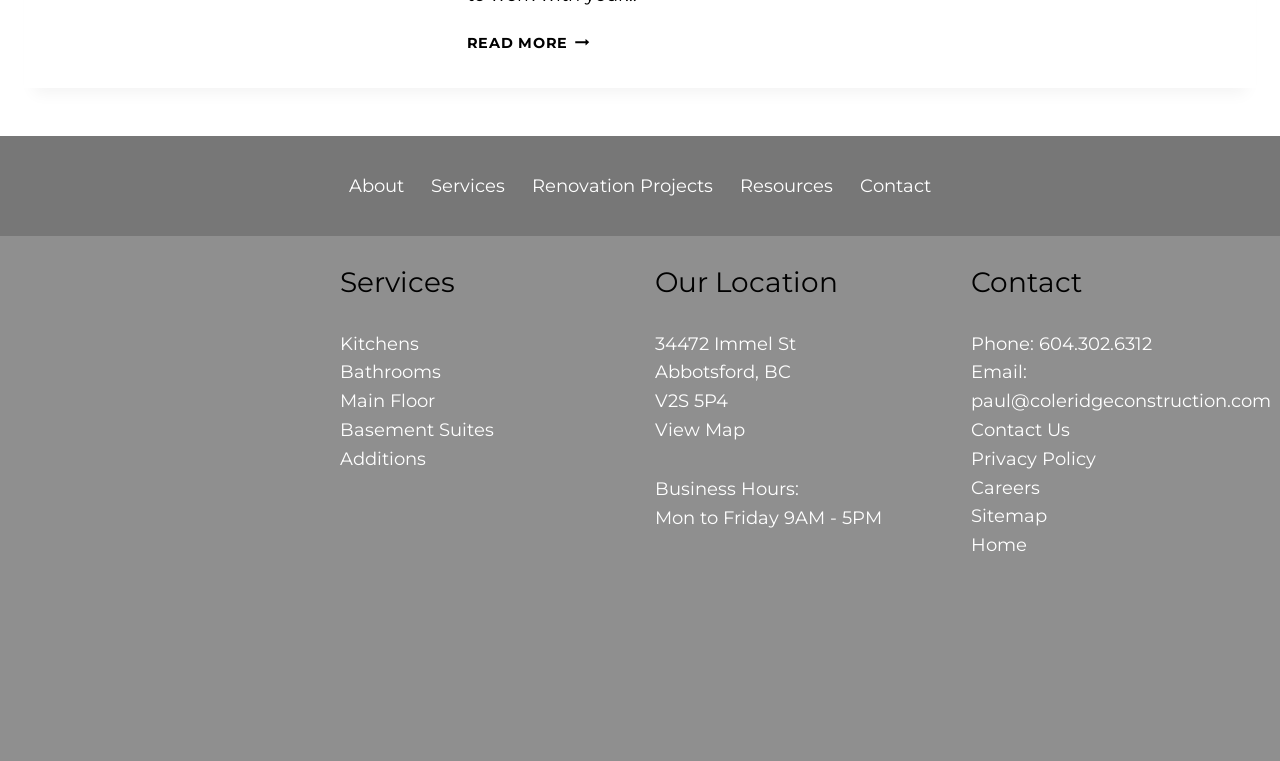What is the email address?
Please provide an in-depth and detailed response to the question.

I found the email address by looking at the 'Contact' section, where it lists the email address as a link.